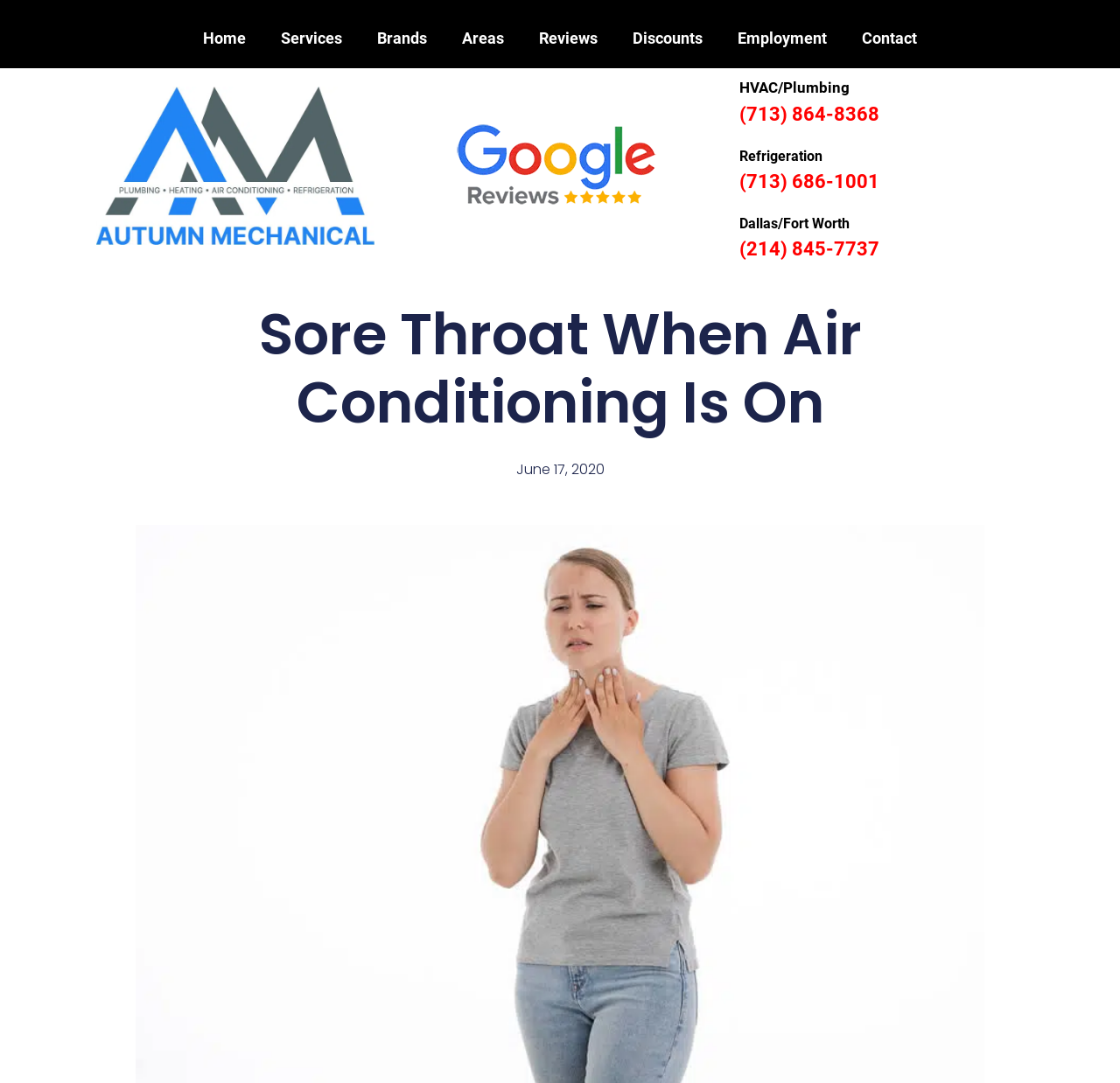Please find the bounding box coordinates of the element's region to be clicked to carry out this instruction: "Visit the Duke Health homepage".

None